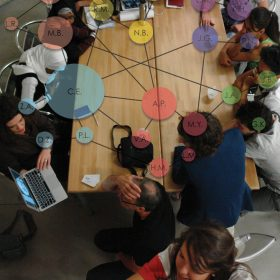Please look at the image and answer the question with a detailed explanation: What is the name of the course referenced in the accessibility tree?

The accessibility tree mentions the course 'ES 285 Integrated Design - BAE Studio', which is likely the context in which this collaborative workspace is taking place. This course may be focused on integrating technology and design, as evidenced by the energetic atmosphere conducive to innovation in the workspace.